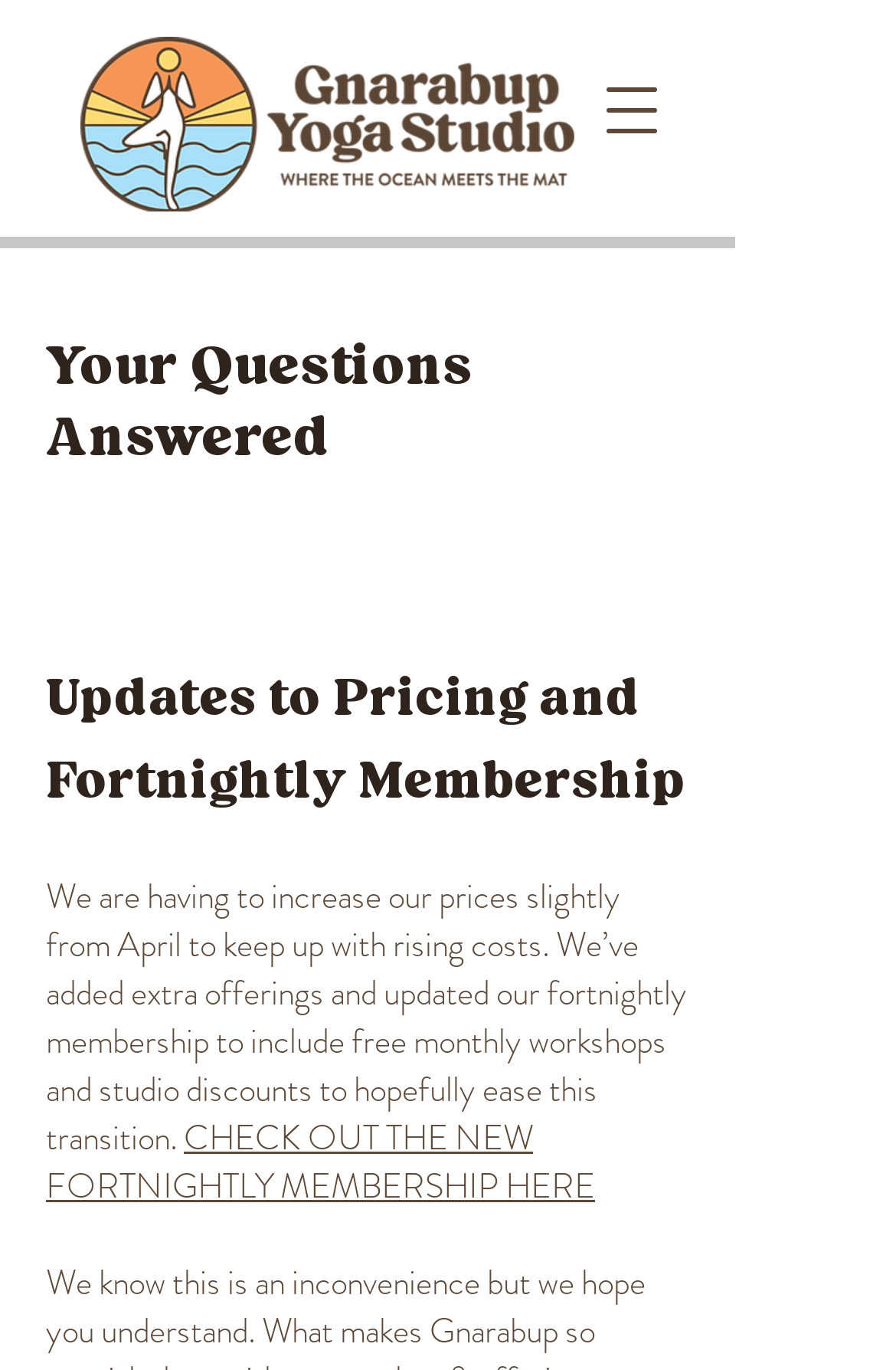Determine the bounding box coordinates for the HTML element mentioned in the following description: "aria-label="Open navigation menu"". The coordinates should be a list of four floats ranging from 0 to 1, represented as [left, top, right, bottom].

[0.641, 0.039, 0.769, 0.122]